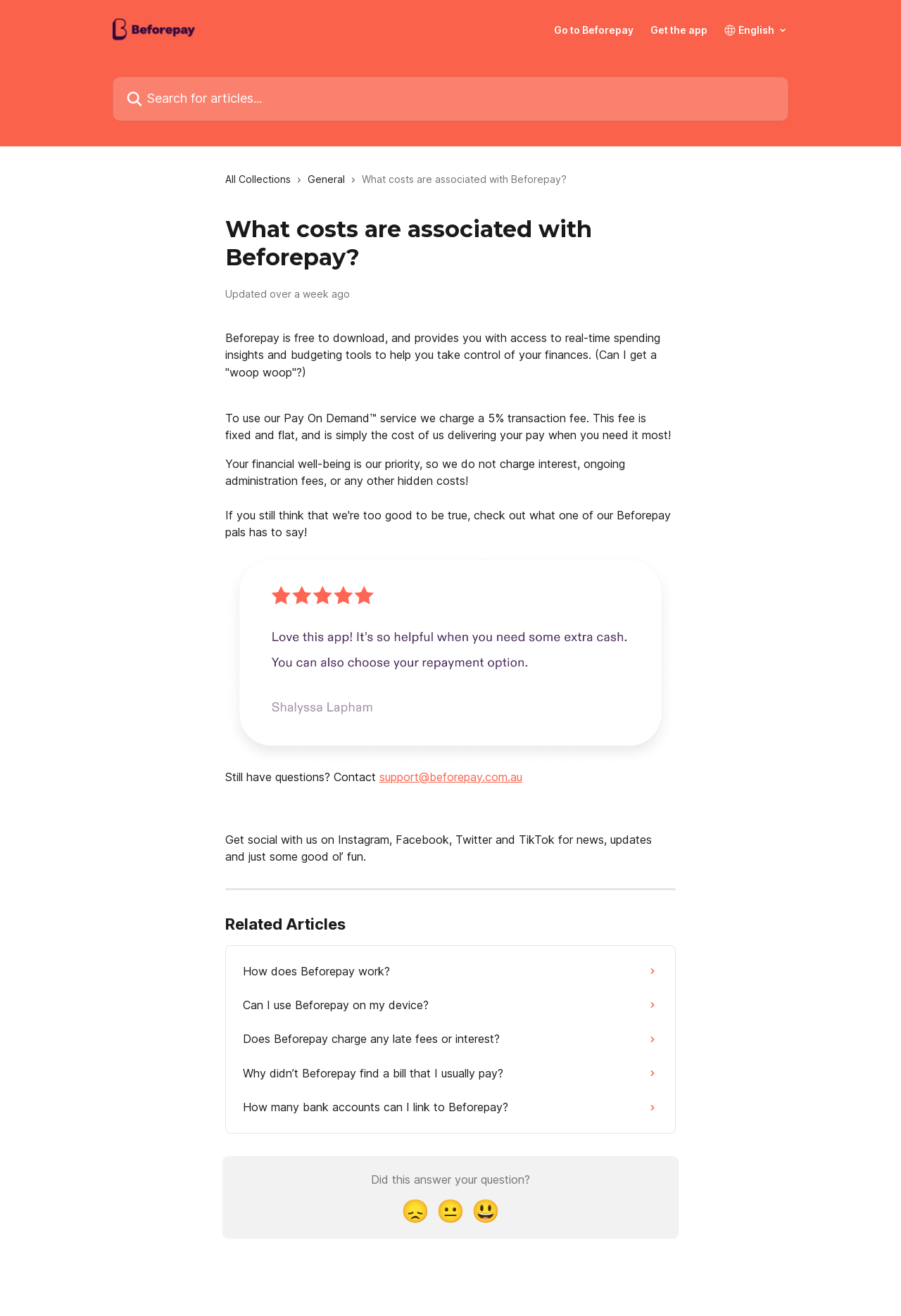Pinpoint the bounding box coordinates of the clickable element needed to complete the instruction: "Go to Beforepay". The coordinates should be provided as four float numbers between 0 and 1: [left, top, right, bottom].

[0.615, 0.019, 0.703, 0.026]